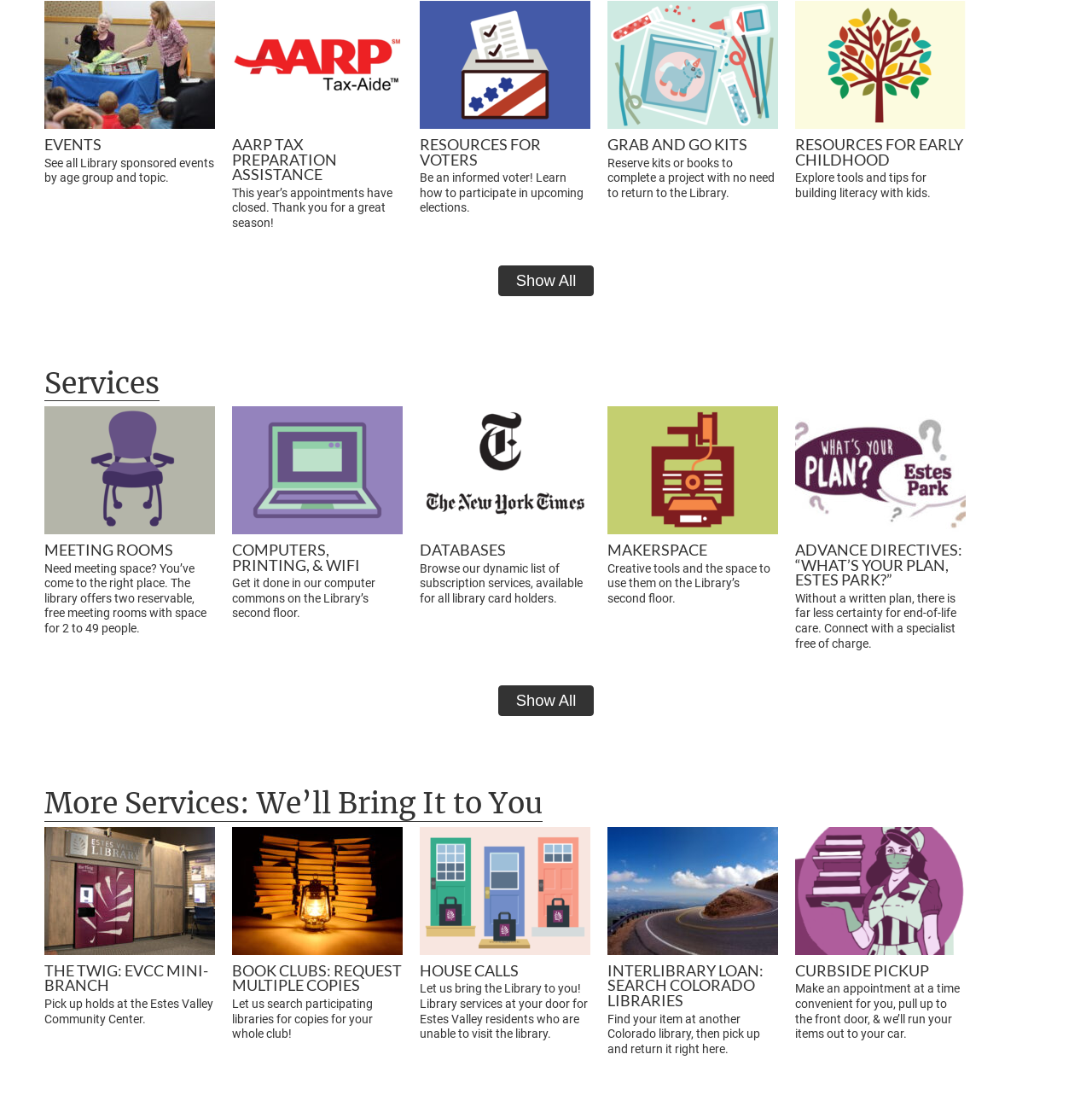Determine the bounding box coordinates for the UI element matching this description: "Show All".

[0.456, 0.626, 0.544, 0.654]